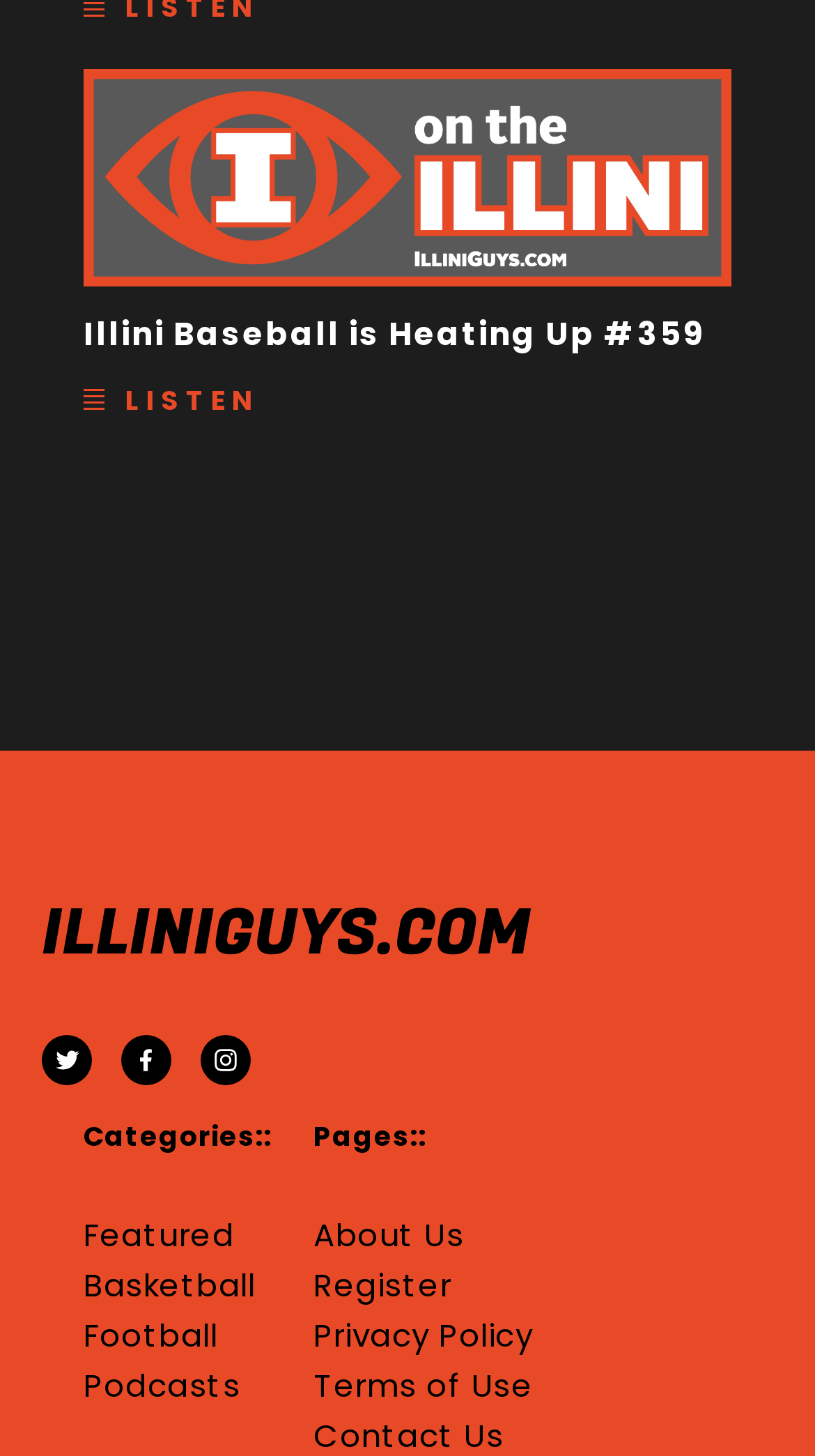Determine the bounding box coordinates of the target area to click to execute the following instruction: "View the article about Pininfarina H2 Speed at Geneva International Motor Show."

None